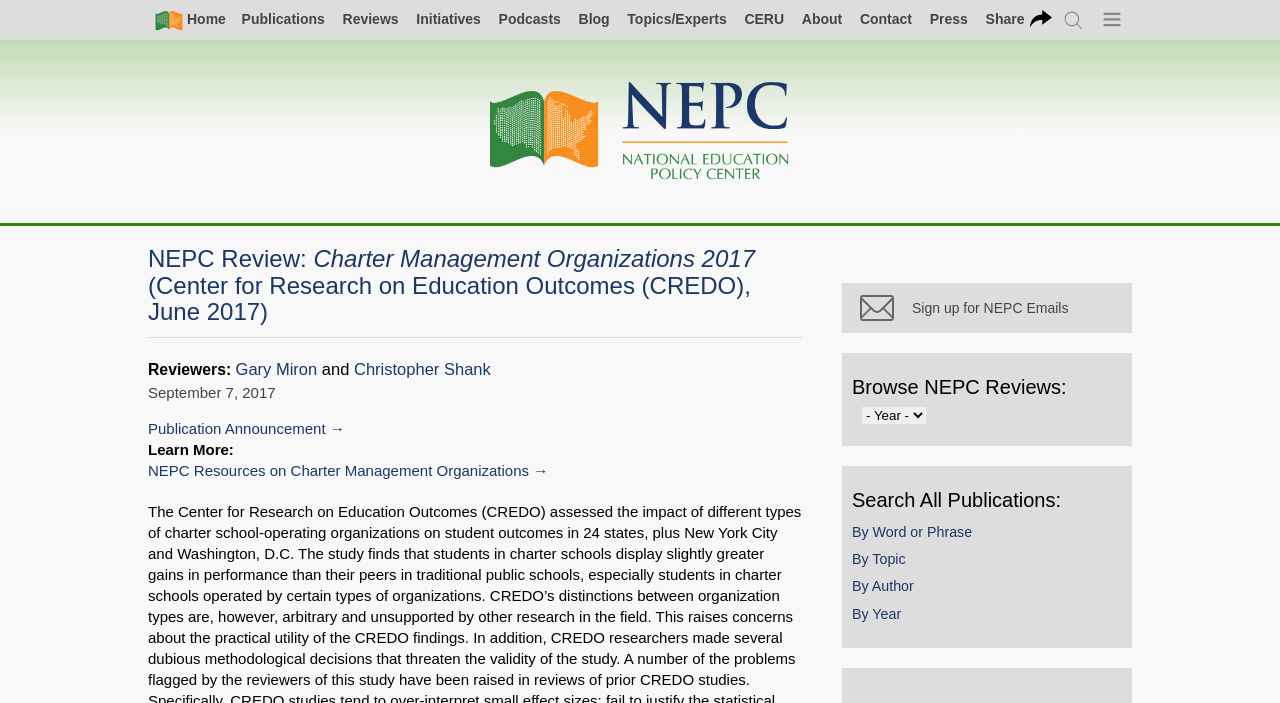What is the principal heading displayed on the webpage?

NEPC Review: Charter Management Organizations 2017 (Center for Research on Education Outcomes (CREDO), June 2017)